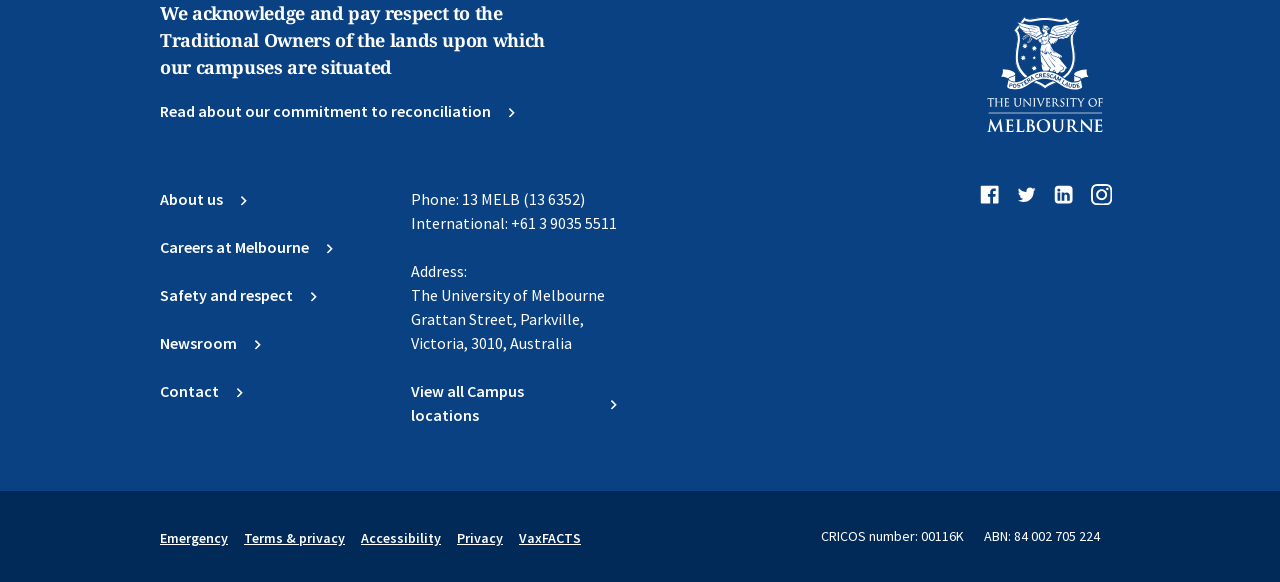Please identify the bounding box coordinates of the element's region that should be clicked to execute the following instruction: "Contact the University". The bounding box coordinates must be four float numbers between 0 and 1, i.e., [left, top, right, bottom].

[0.125, 0.652, 0.191, 0.693]